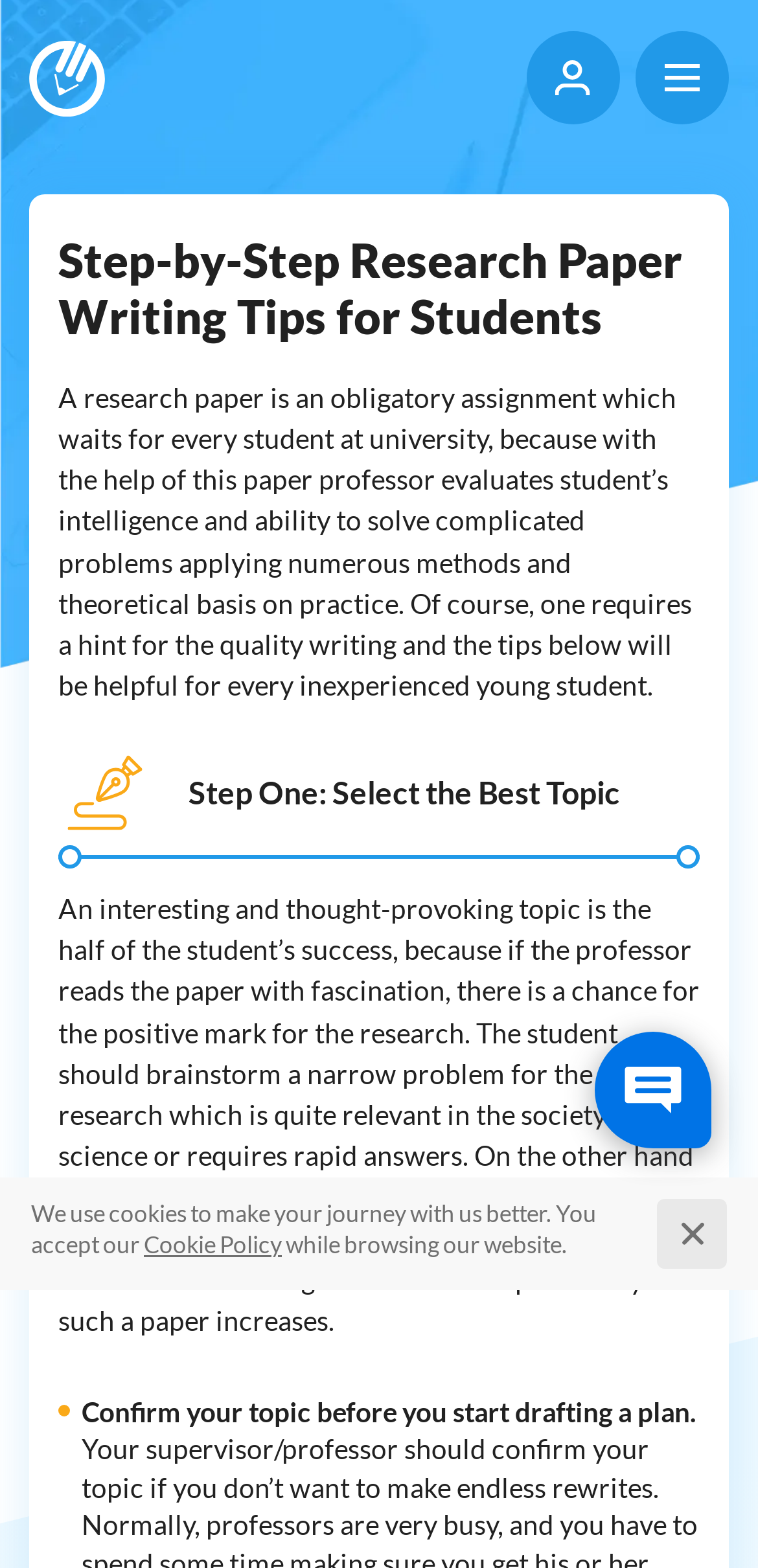Please locate and generate the primary heading on this webpage.

Step-by-Step Research Paper Writing Tips for Students